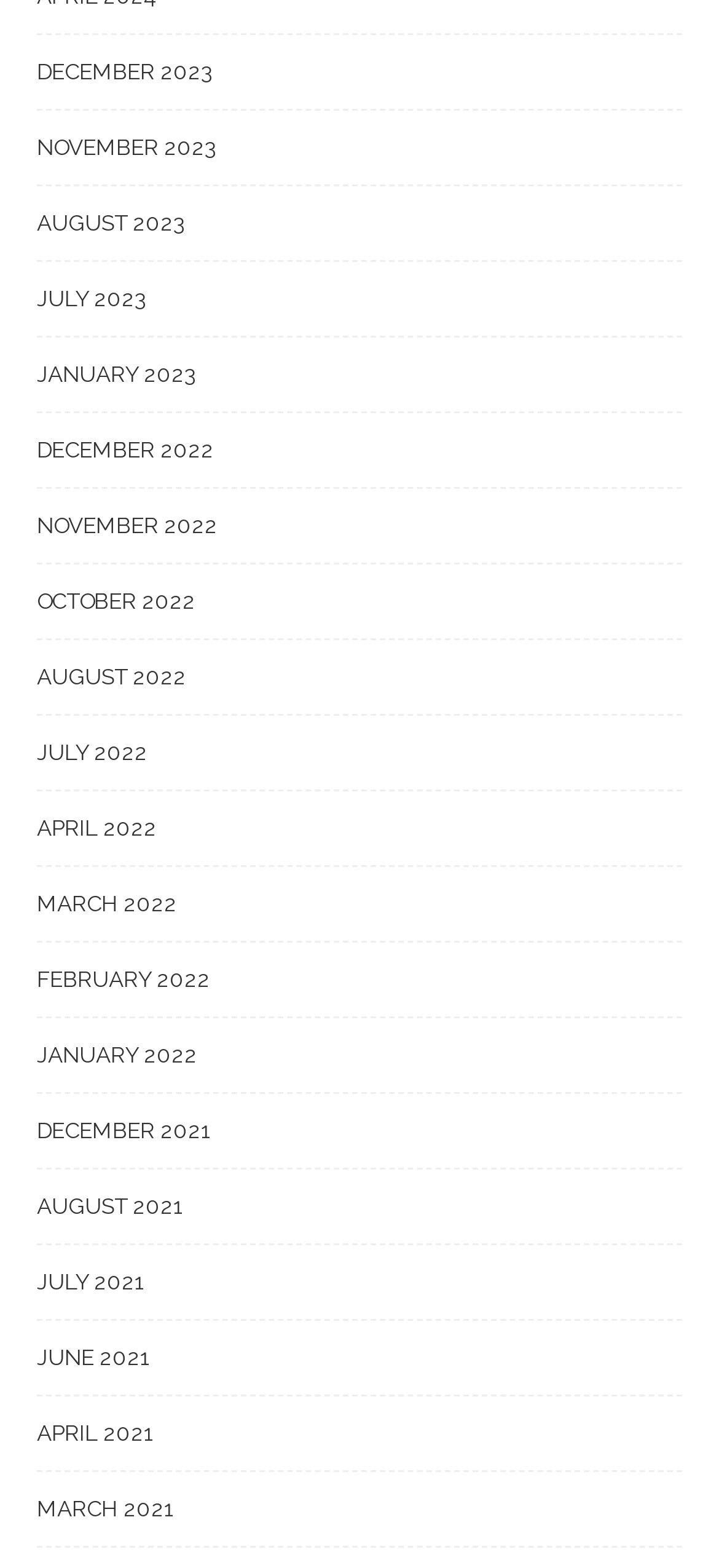Are the links organized in chronological order?
Please respond to the question with a detailed and well-explained answer.

By analyzing the y1 and y2 coordinates of the link elements, I found that the links are organized in chronological order, with the most recent month and year combination at the top and the earliest at the bottom.